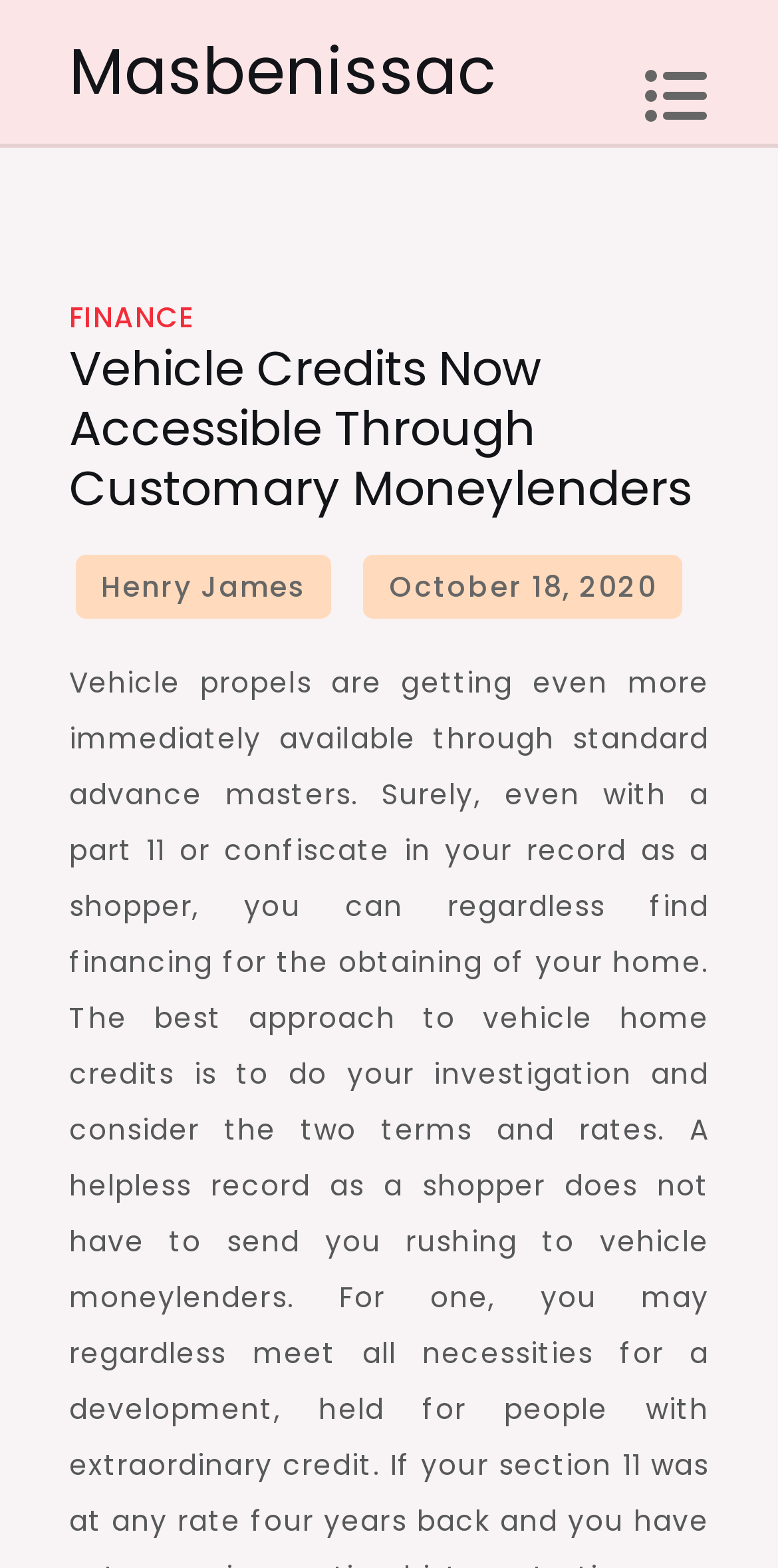Identify the bounding box of the UI component described as: "Henry James".

[0.096, 0.353, 0.426, 0.394]